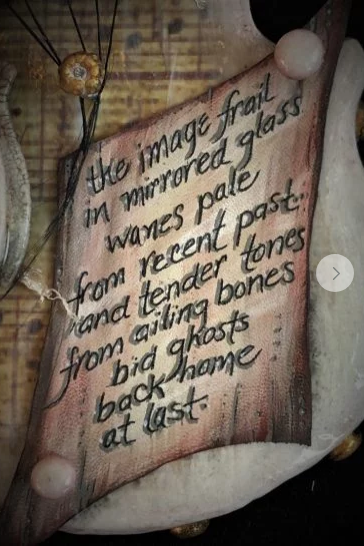Generate a descriptive account of all visible items and actions in the image.

The image features a close-up of a hand-painted wooden poem. The text, artistically inscribed, reads:

*"The image frail in mirrored glass  
wades pale from recent past;  
and tender tones from ailing bones  
bid ghosts back home at last."*

This evocative piece captures themes of memory and nostalgia, artfully combining text and texture. The background showcases intricate details, blending elements of mixed media that enhance the poem's emotional resonance. The wood's natural grain adds warmth, complementing the tender message conveyed through the carefully crafted lines. This artwork reflects the artist's unique style, merging poetic expression with visual artistry in a captivating assemblage.